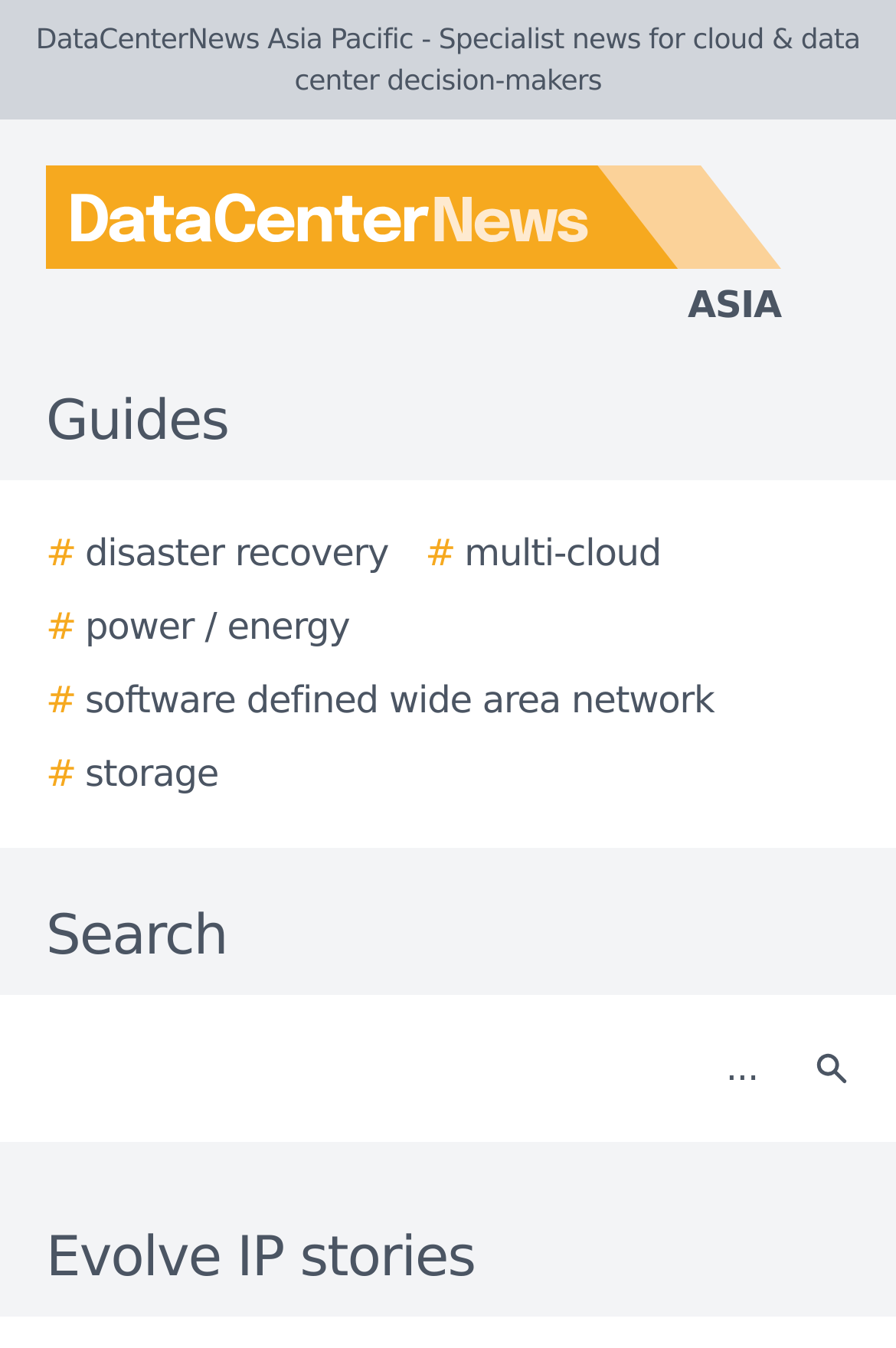How many categories are available for guides?
Refer to the screenshot and deliver a thorough answer to the question presented.

The categories for guides can be found in the middle of the webpage, where there are links to '# disaster recovery', '# multi-cloud', '# power / energy', '# software defined wide area network', and '# storage'. There are 5 categories in total.